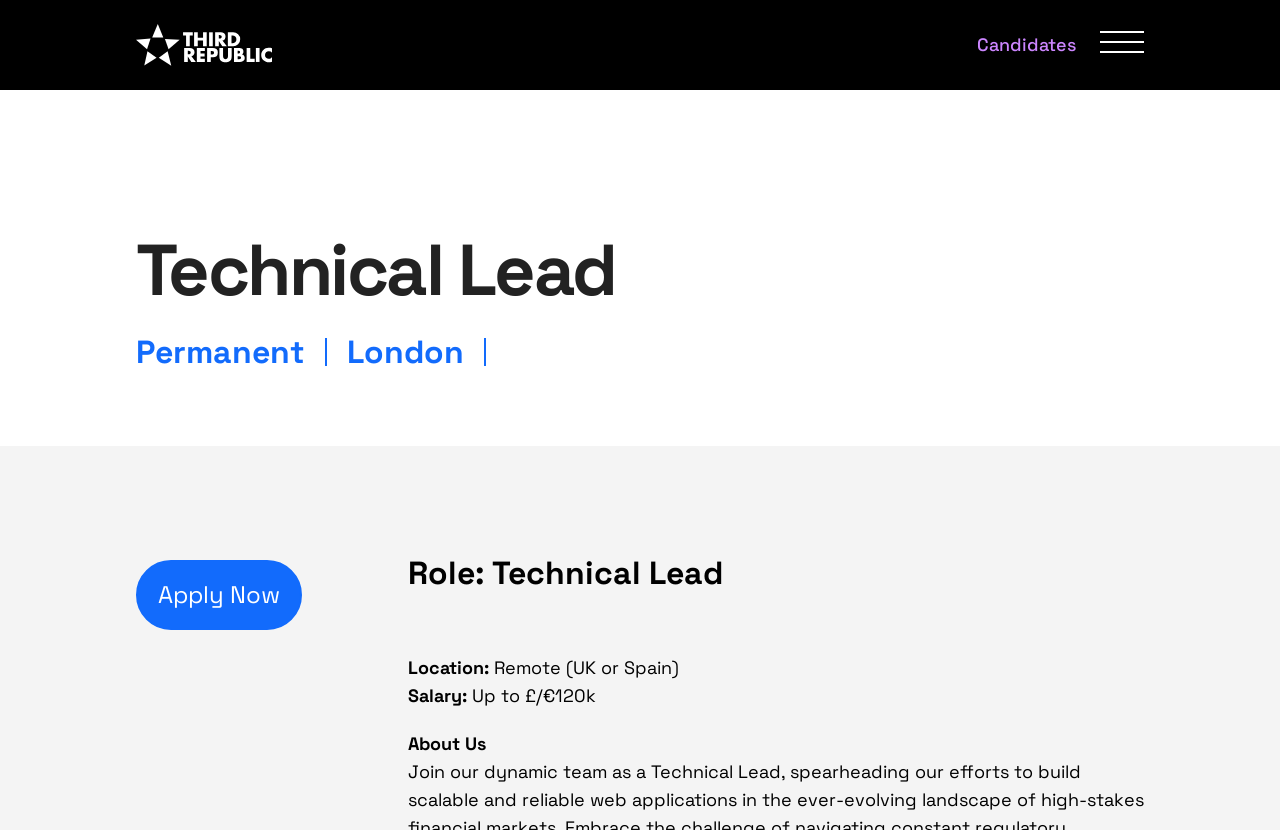Based on the visual content of the image, answer the question thoroughly: What is the job role?

I found the answer by looking at the text 'Role: Technical Lead' which is located below the job details.